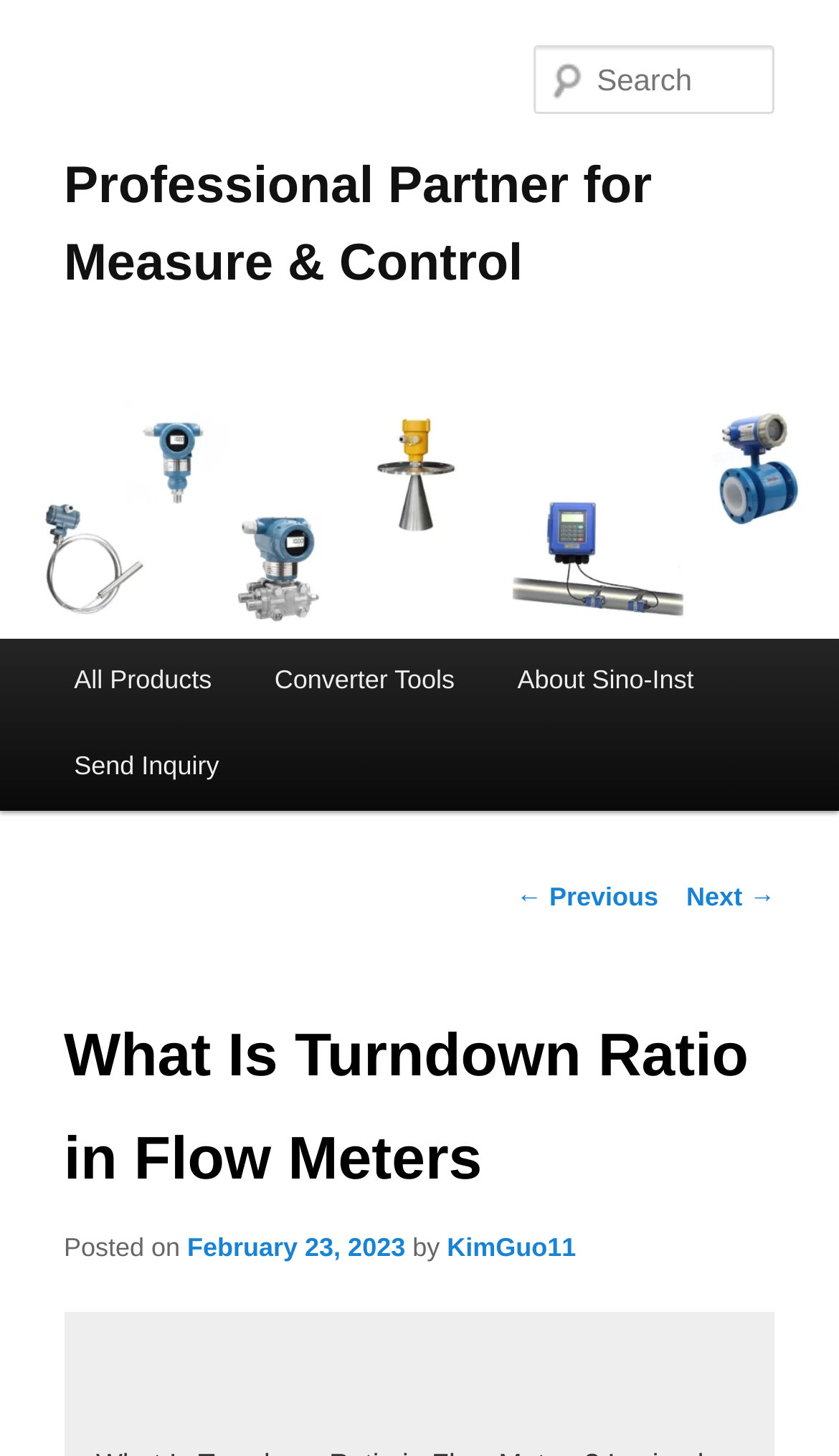Please specify the bounding box coordinates of the clickable section necessary to execute the following command: "Search for a keyword".

[0.637, 0.031, 0.924, 0.078]